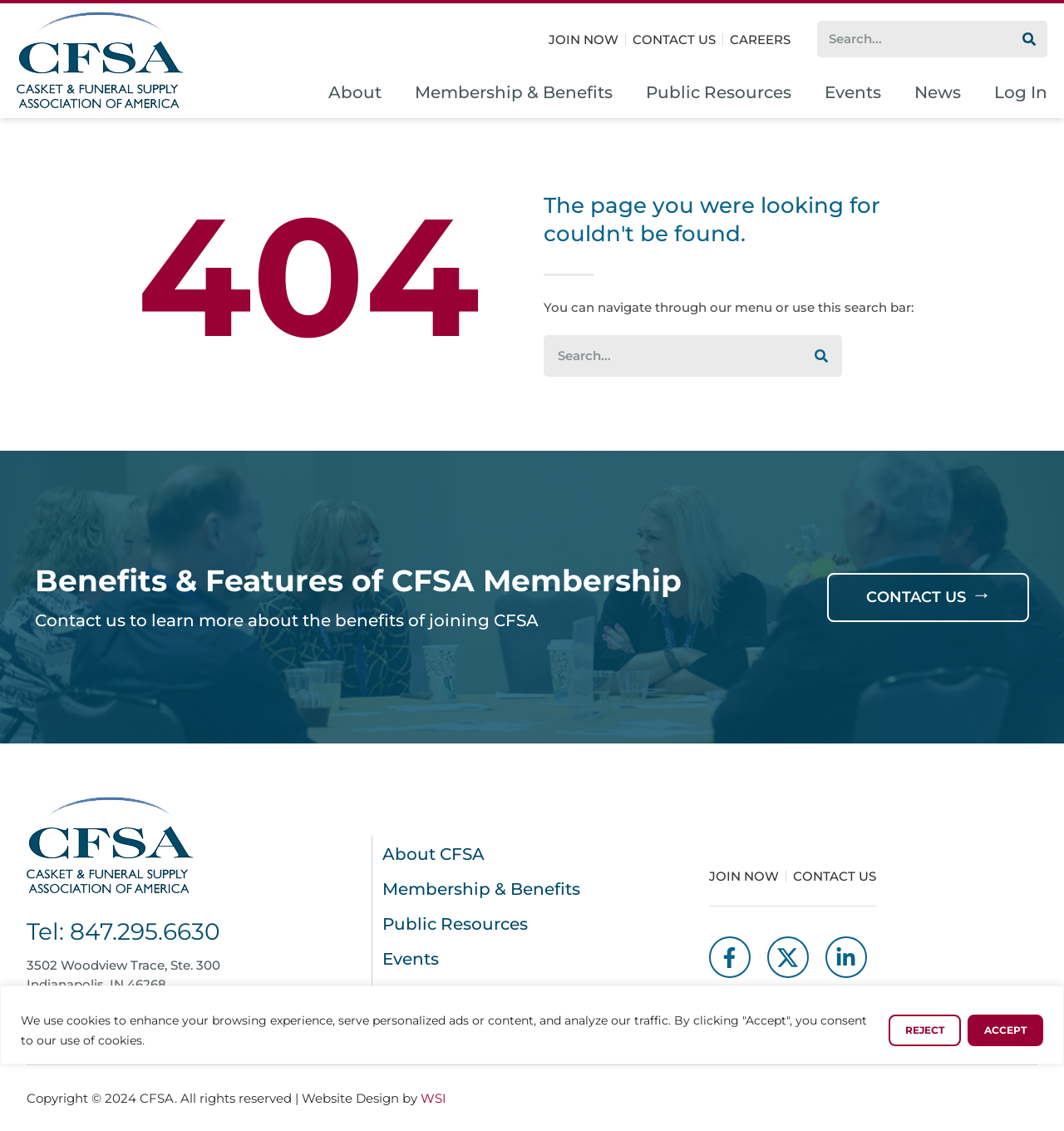What is the purpose of the search bar?
Look at the screenshot and give a one-word or phrase answer.

To navigate through the menu